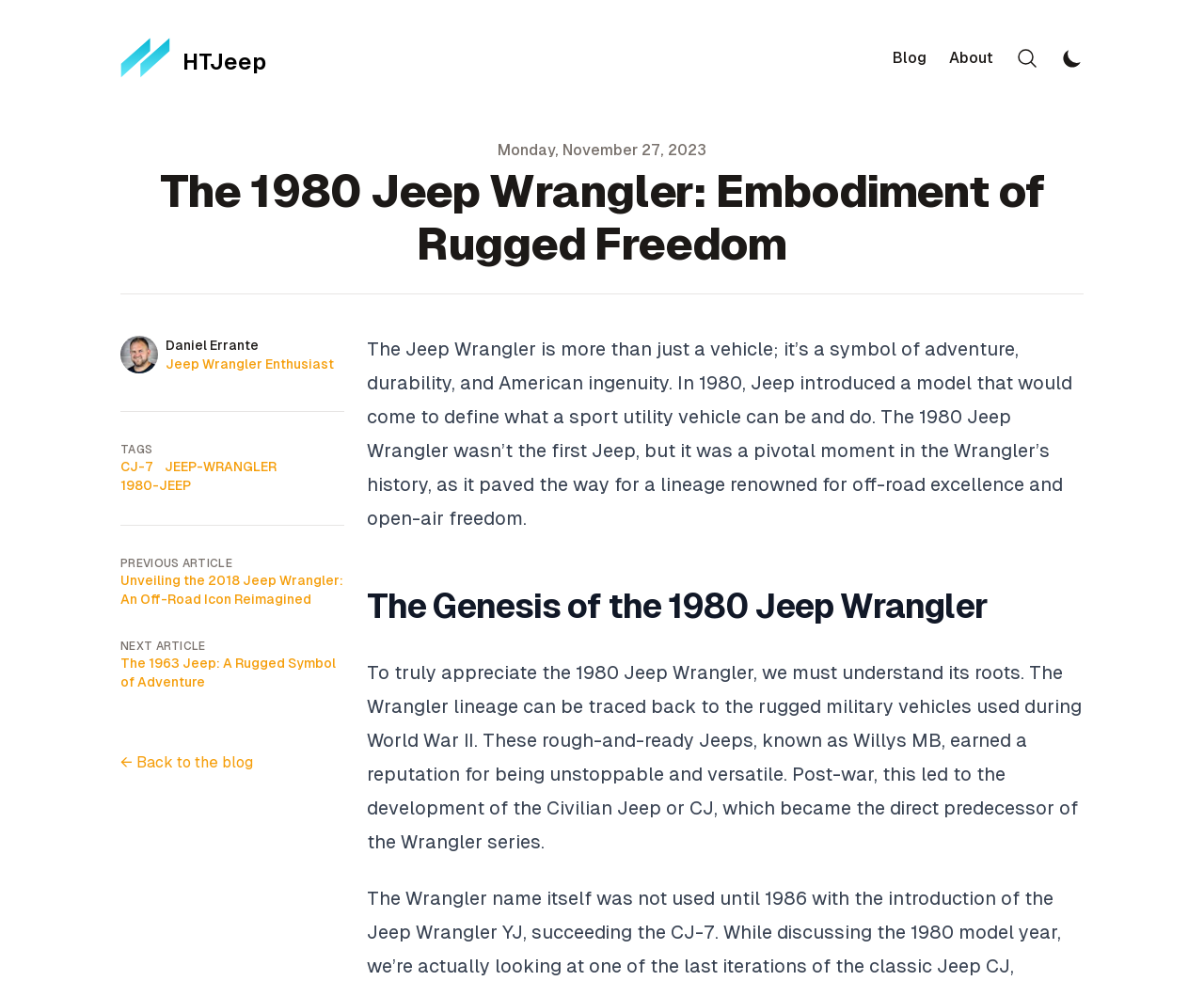Please determine the bounding box coordinates for the UI element described here. Use the format (top-left x, top-left y, bottom-right x, bottom-right y) with values bounded between 0 and 1: 1980-jeep

[0.1, 0.485, 0.159, 0.504]